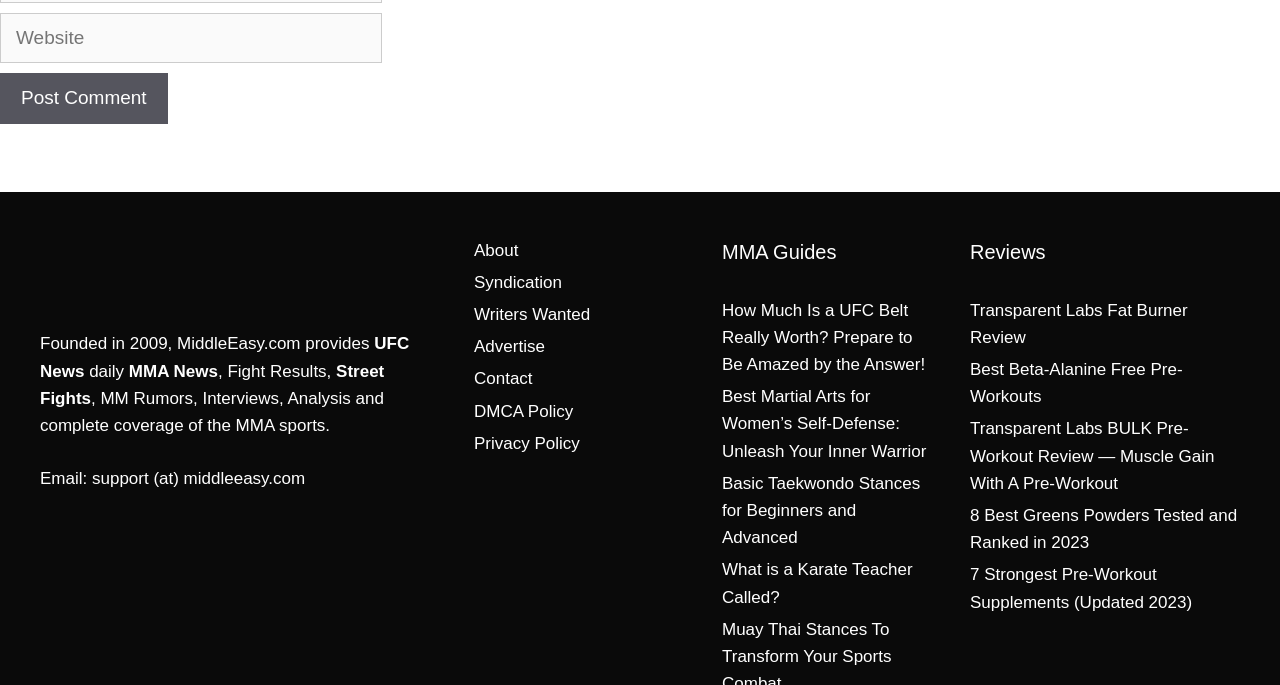Identify the bounding box for the UI element specified in this description: "Contact us". The coordinates must be four float numbers between 0 and 1, formatted as [left, top, right, bottom].

None